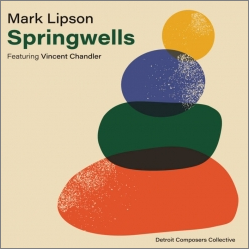What is the phrase written below the colorful shapes?
Based on the image content, provide your answer in one word or a short phrase.

Detroit Composers Collective